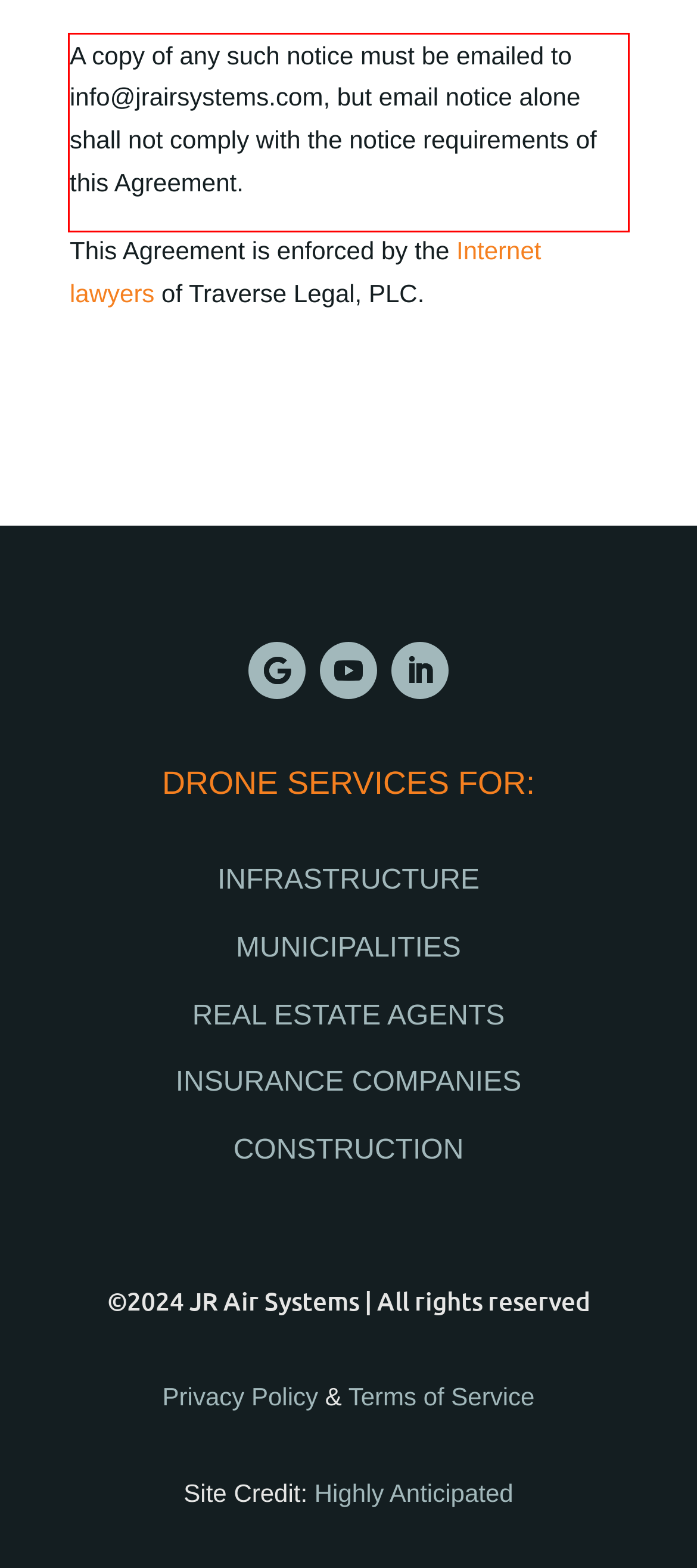From the given screenshot of a webpage, identify the red bounding box and extract the text content within it.

A copy of any such notice must be emailed to info@jrairsystems.com, but email notice alone shall not comply with the notice requirements of this Agreement.